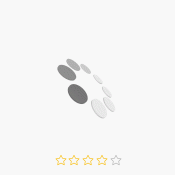What is the purpose of the flower arrangement?
Give a single word or phrase answer based on the content of the image.

To enhance the aesthetic of events